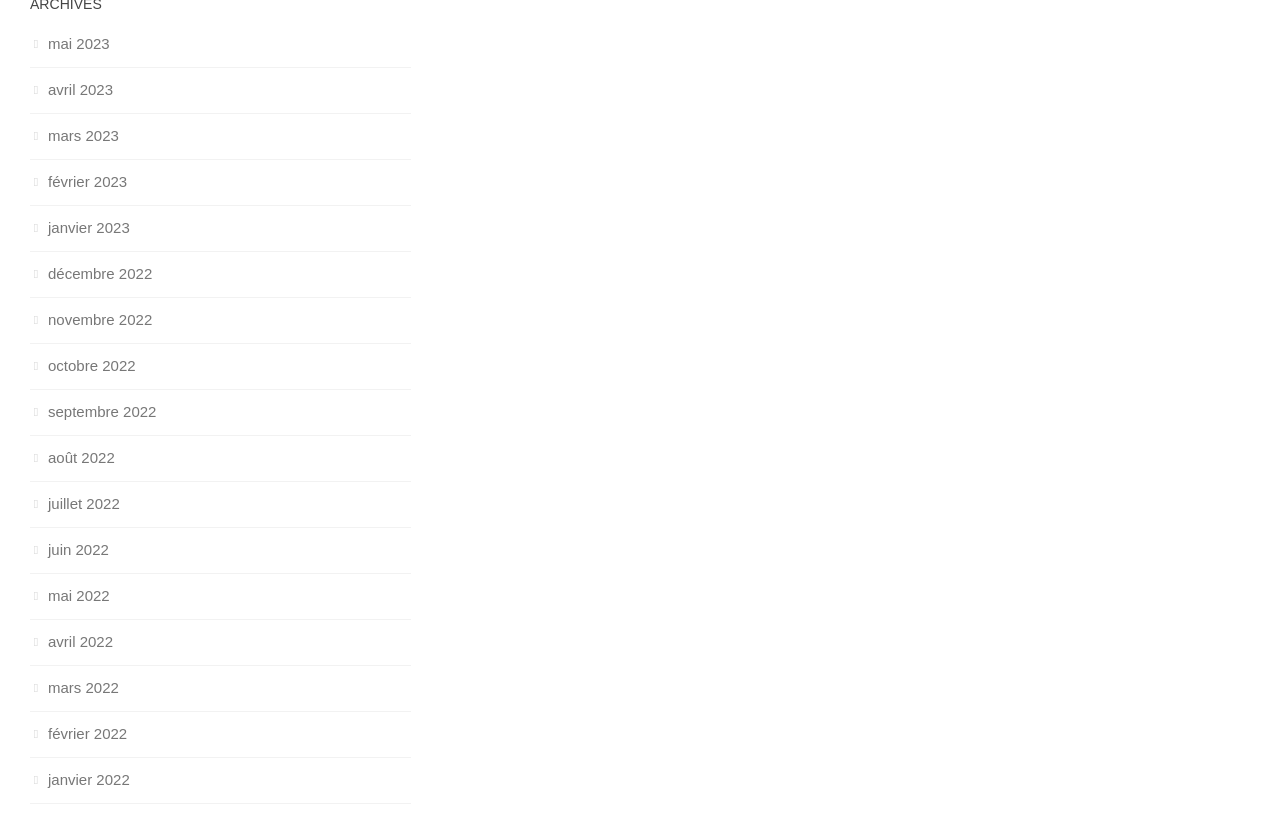Provide a single word or phrase to answer the given question: 
What is the earliest month listed?

janvier 2022